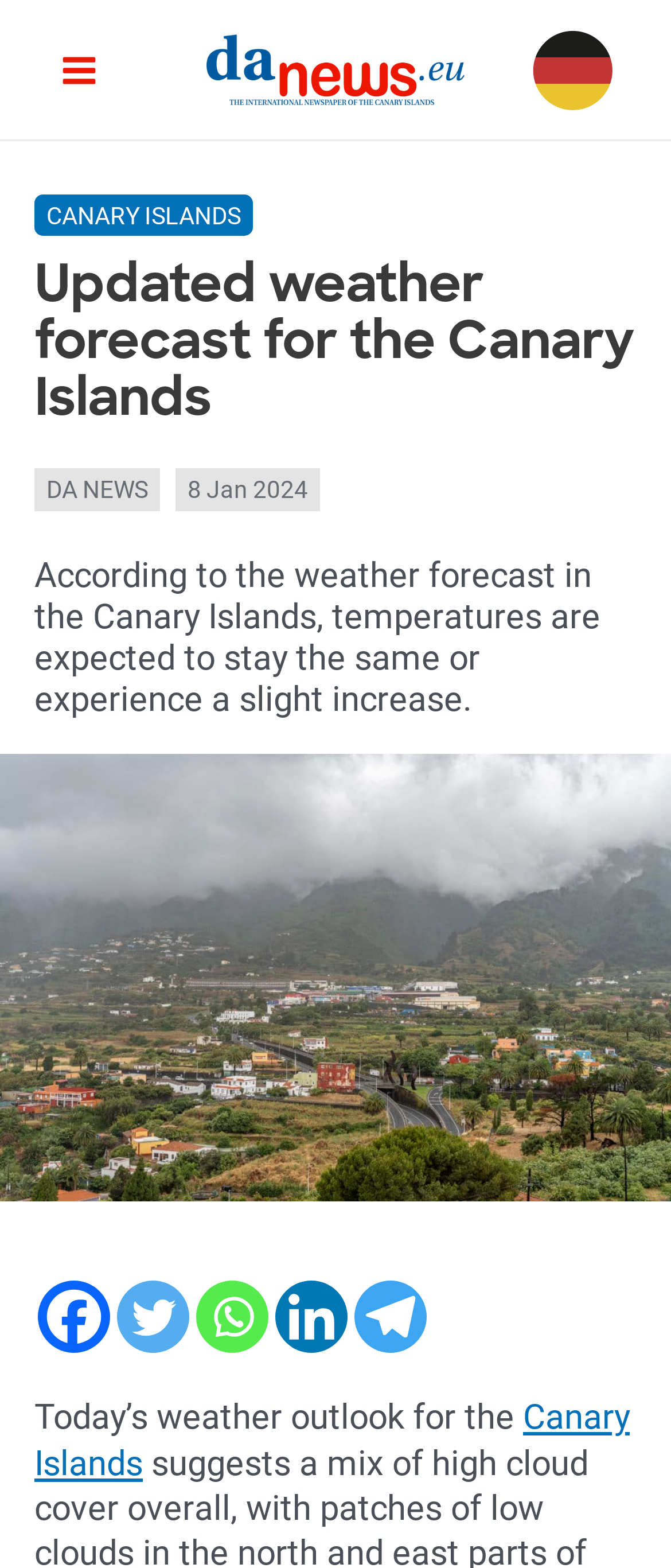Please specify the bounding box coordinates of the clickable section necessary to execute the following command: "Check today's weather outlook".

[0.051, 0.891, 0.779, 0.917]